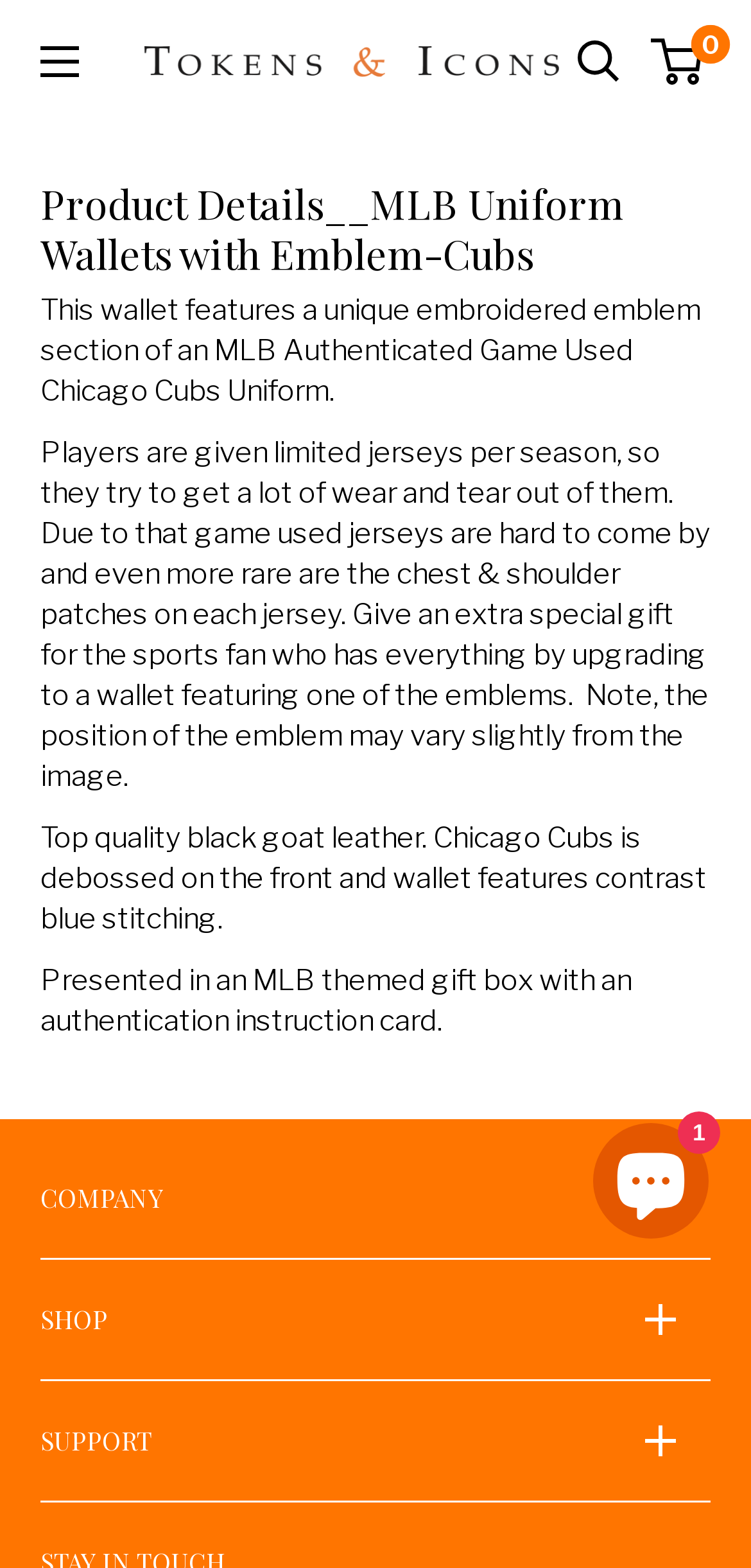Given the element description "Custom & Corporate" in the screenshot, predict the bounding box coordinates of that UI element.

[0.054, 0.833, 0.841, 0.864]